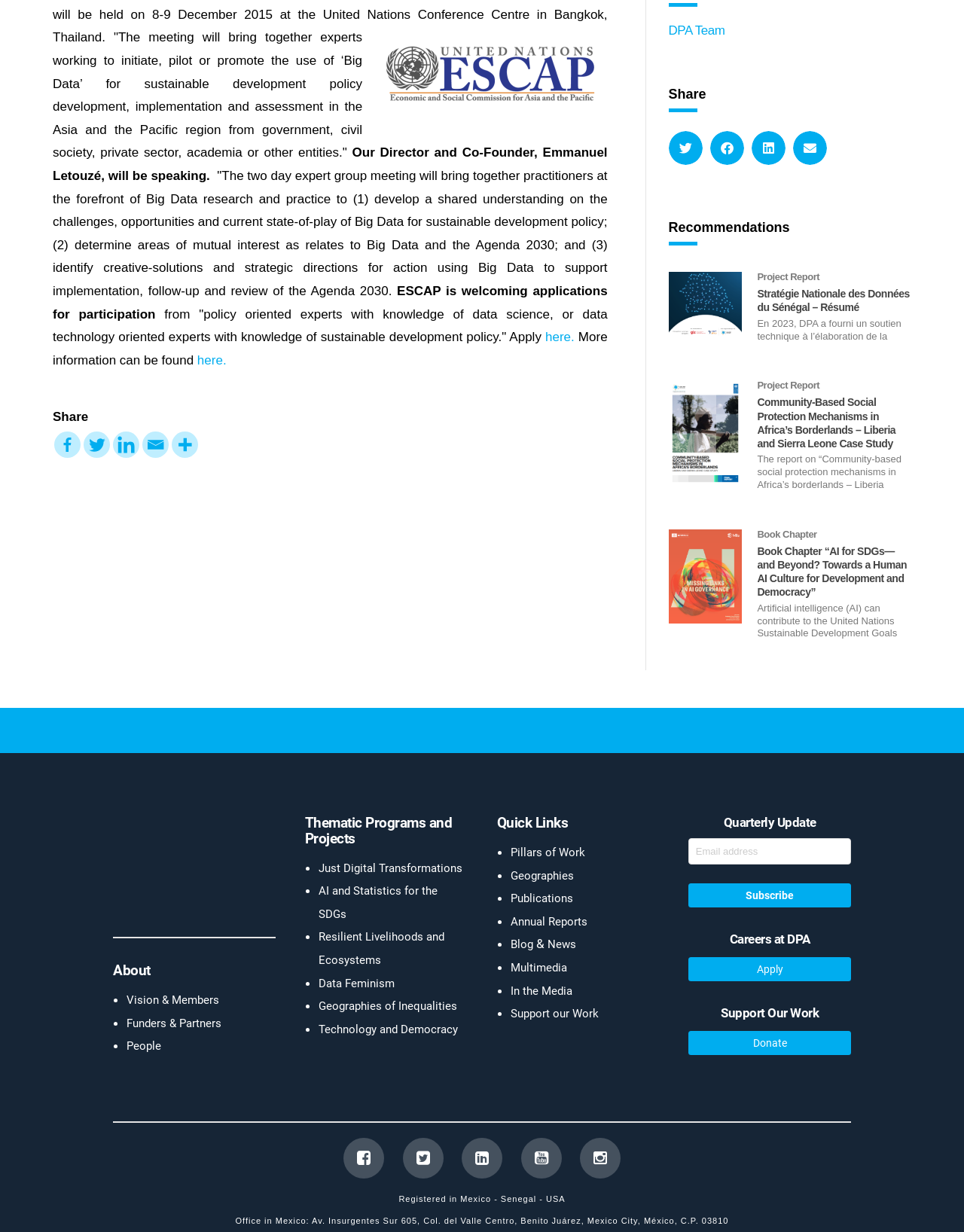Please provide the bounding box coordinate of the region that matches the element description: Light, Colors, and Shapes. Coordinates should be in the format (top-left x, top-left y, bottom-right x, bottom-right y) and all values should be between 0 and 1.

None